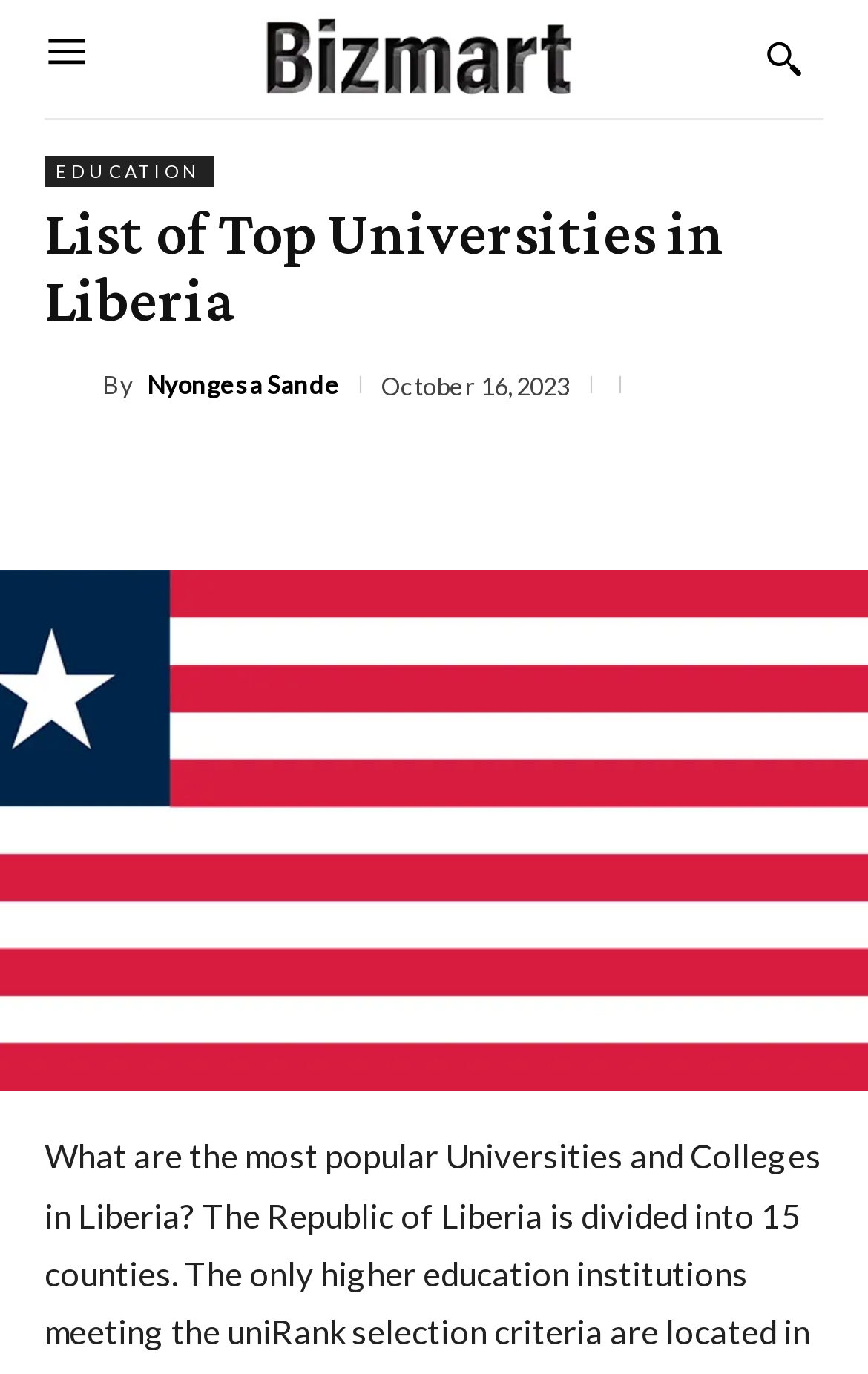Please locate the bounding box coordinates of the element that should be clicked to achieve the given instruction: "Go to EDUCATION page".

[0.051, 0.114, 0.246, 0.137]